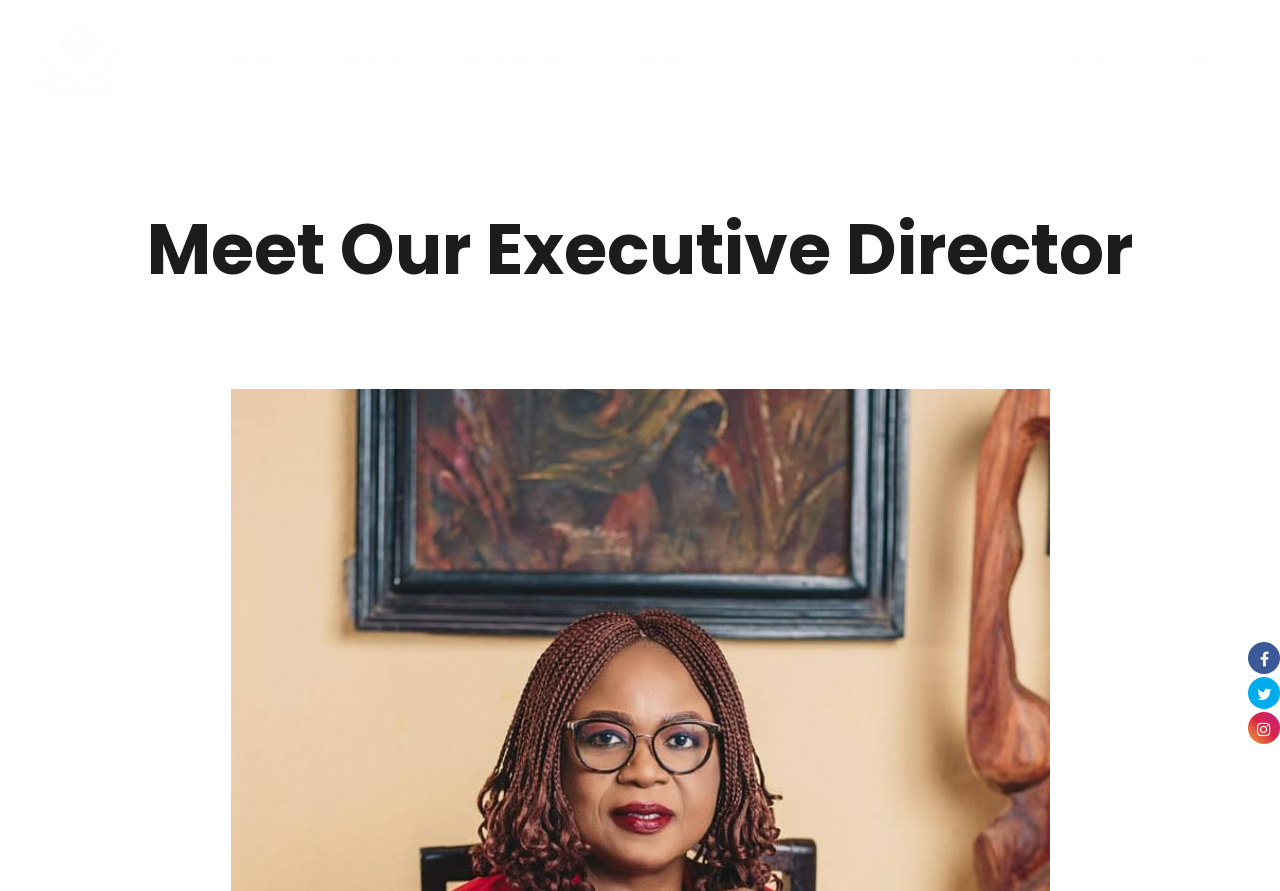Please provide the bounding box coordinates for the element that needs to be clicked to perform the following instruction: "Go to Home page". The coordinates should be given as four float numbers between 0 and 1, i.e., [left, top, right, bottom].

[0.182, 0.055, 0.22, 0.08]